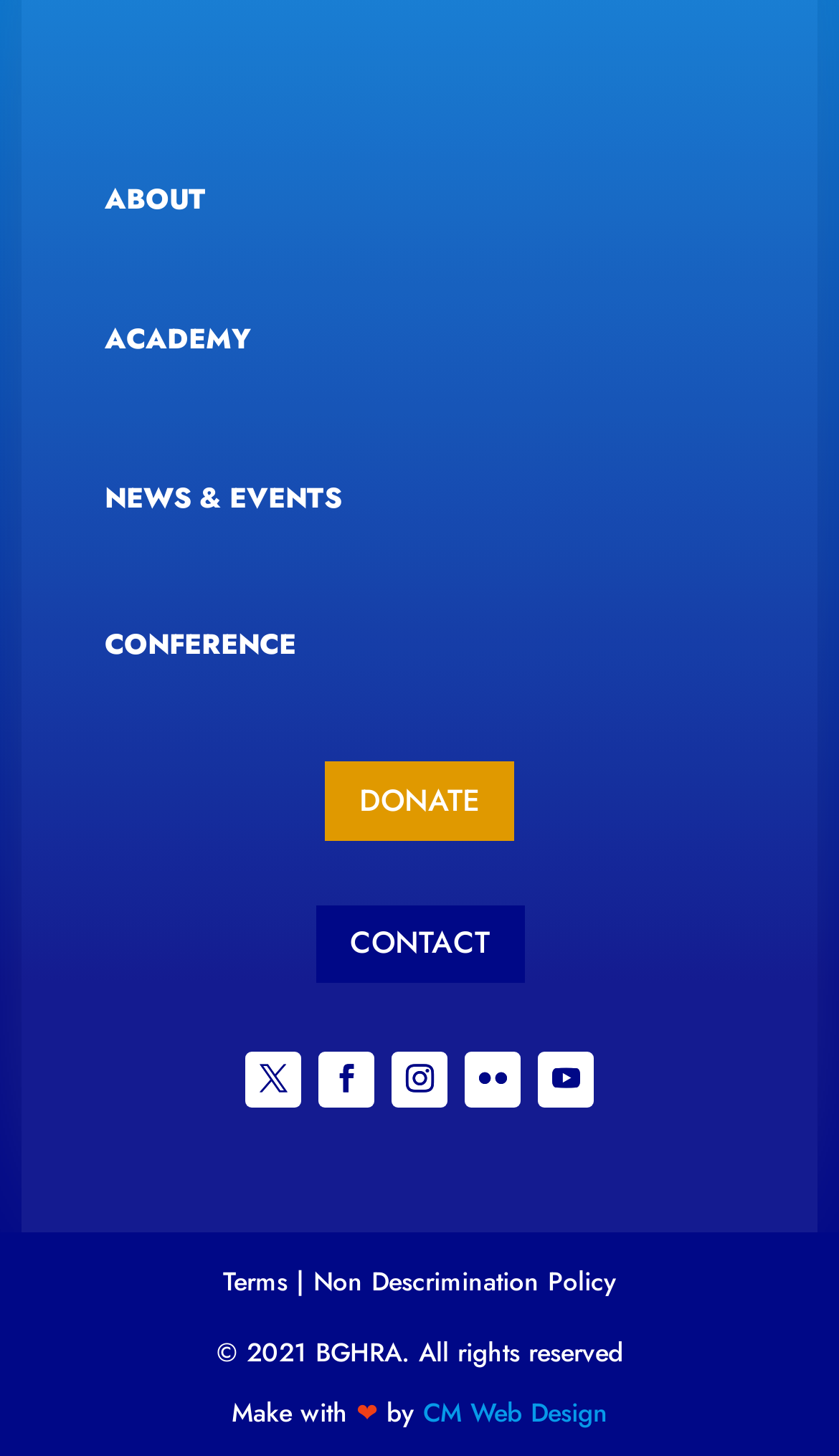What are the social media icons available?
Please provide a single word or phrase answer based on the image.

Five icons